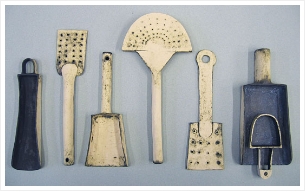Answer the following query with a single word or phrase:
What does Farrow's artistry aim to evoke in the viewer?

Nostalgia and contemplation